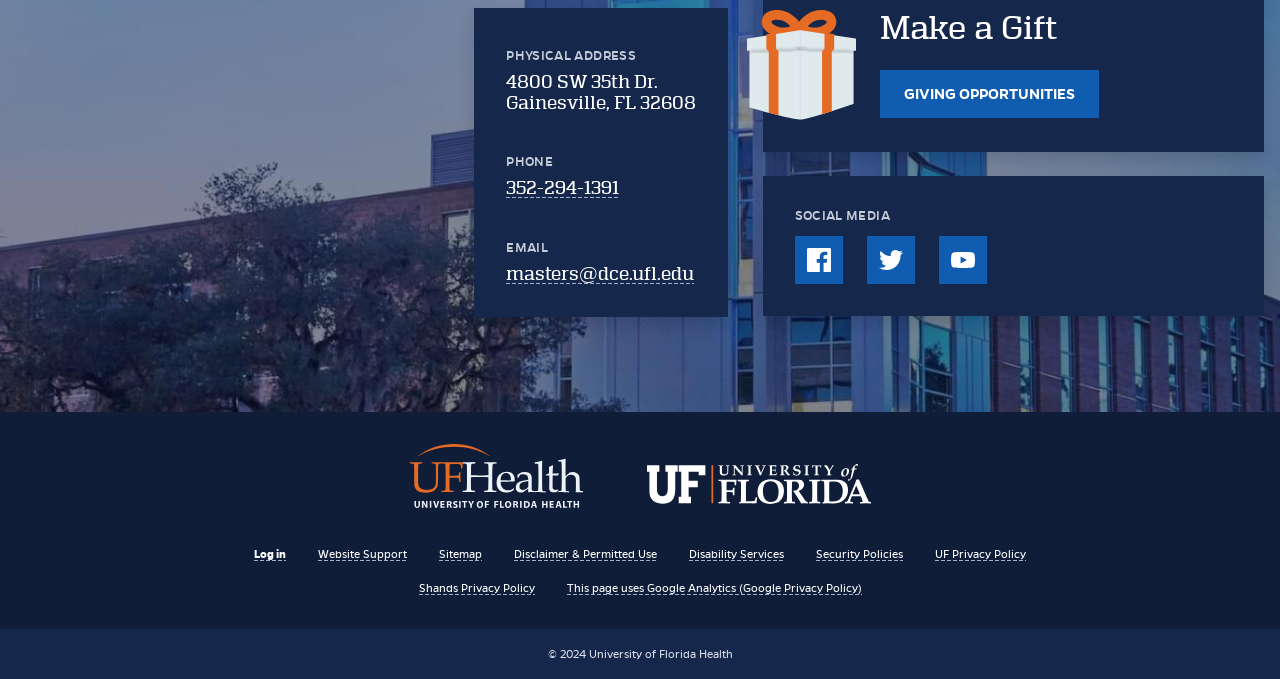What is the phone number of the organization?
Craft a detailed and extensive response to the question.

I found the phone number by looking at the description list, where it is listed as 'PHONE' with the corresponding detail being a link to '352-294-1391'.